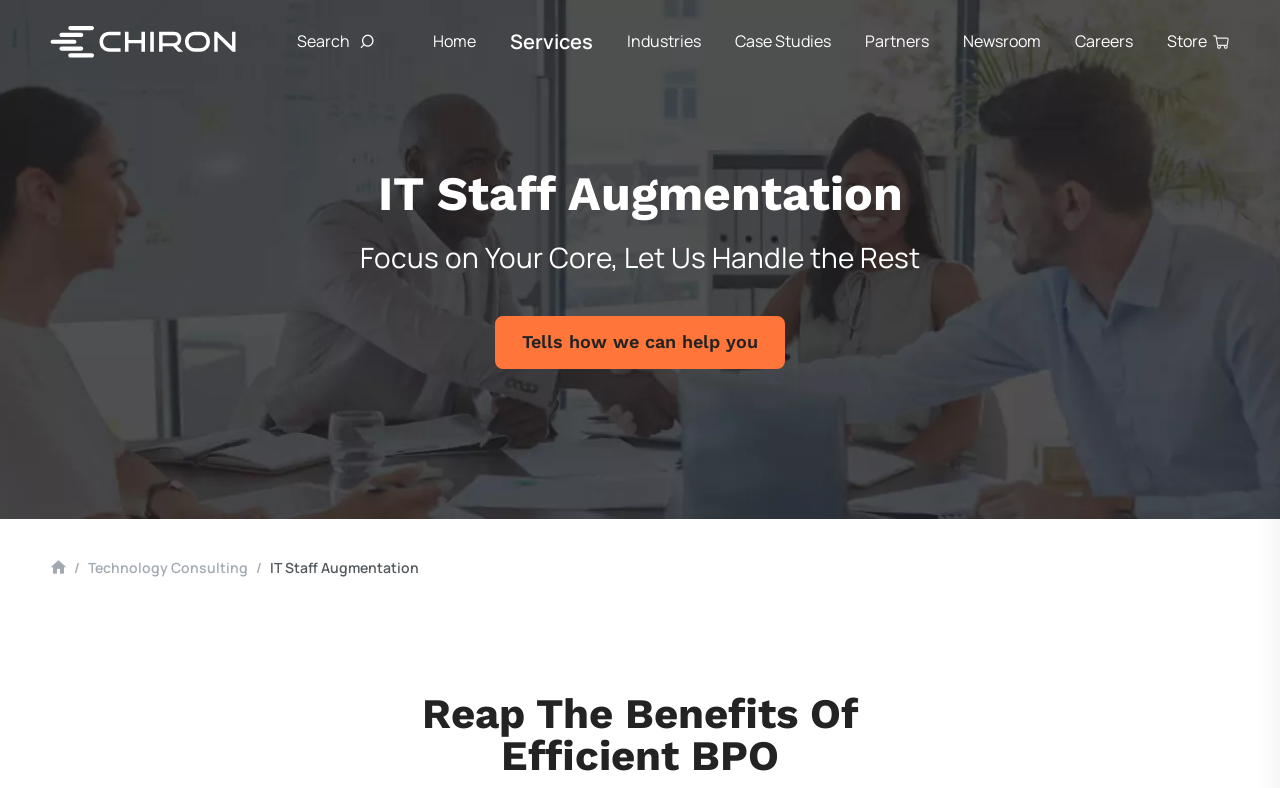Please determine the bounding box coordinates of the element's region to click for the following instruction: "Go to the Home page".

[0.325, 0.0, 0.385, 0.107]